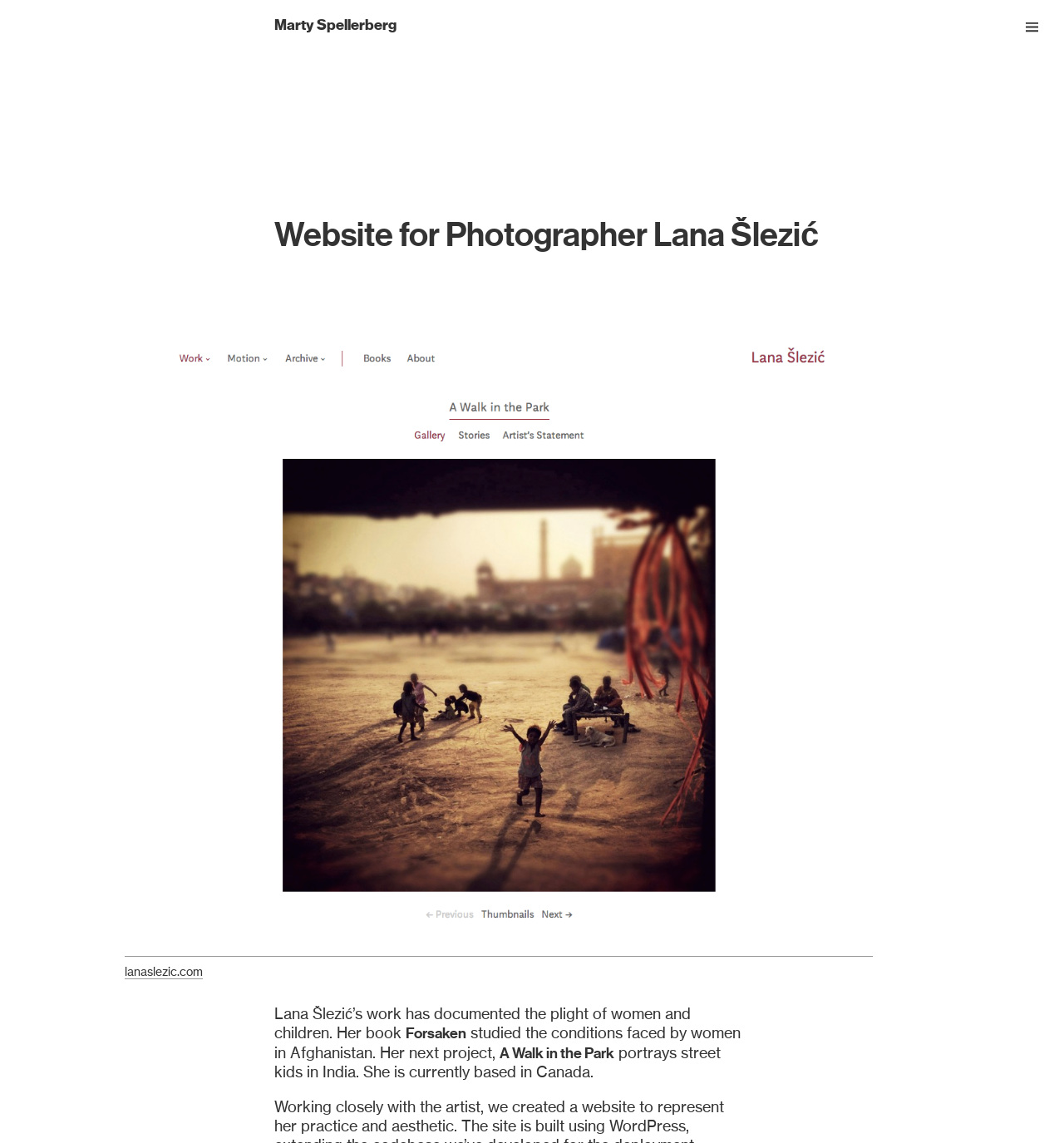Using the elements shown in the image, answer the question comprehensively: Where is Lana Šlezić currently based?

The information about Lana Šlezić's current location is mentioned in the StaticText element 'portrays street kids in India. She is currently based in Canada.' which is part of the description of her work.